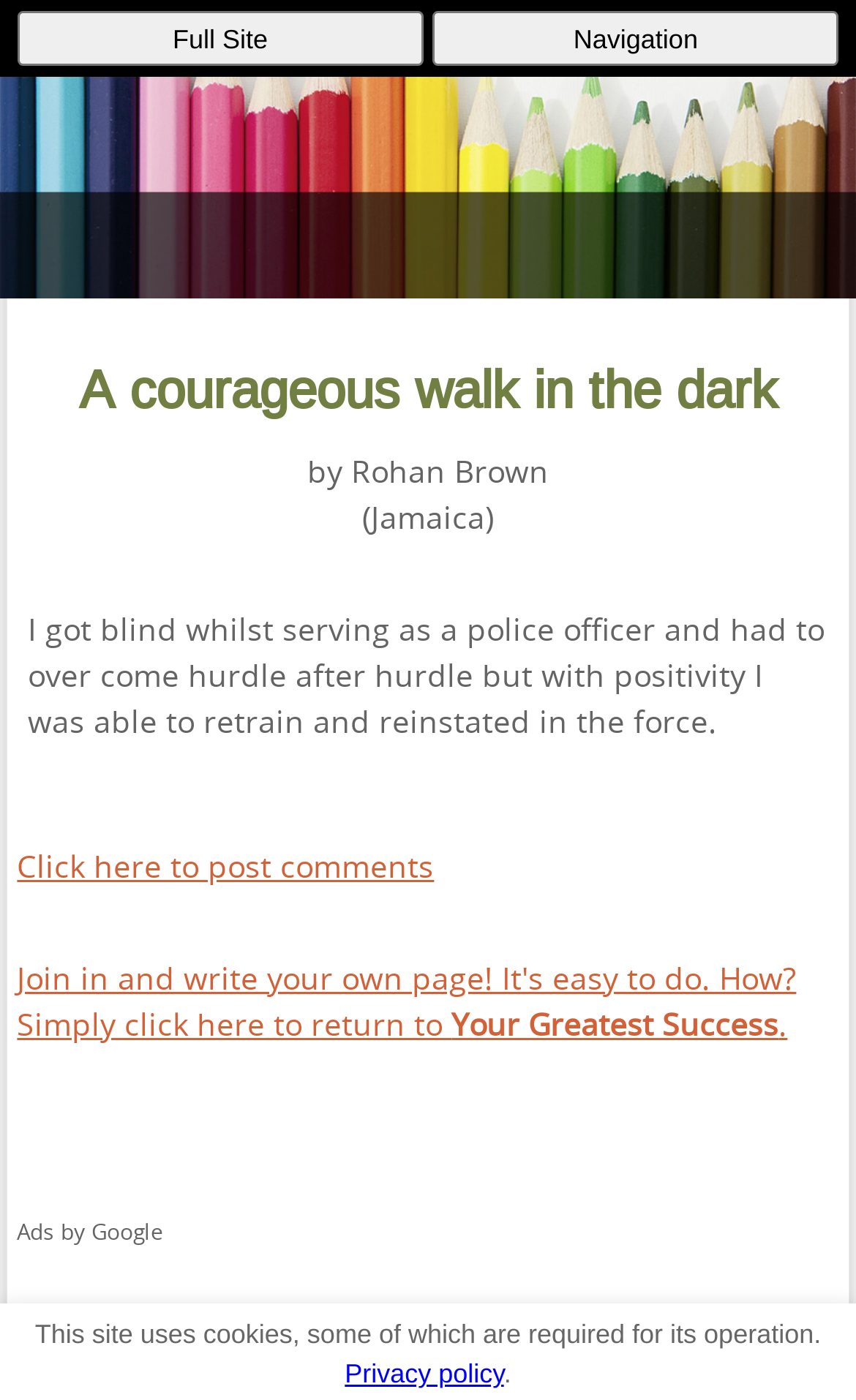Write an elaborate caption that captures the essence of the webpage.

The webpage is about the inspiring story of Rohan Brown, a police officer who overcame blindness and returned to the force. At the top of the page, there are two buttons, "Full Site" and "Navigation", positioned side by side, taking up about half of the page's width. Below these buttons, there is a large heading that reads "A courageous walk in the dark". 

Underneath the heading, the author's name "Rohan Brown" is displayed, followed by "(Jamaica)" in a smaller text. The main content of the page is a paragraph that describes Rohan's journey, starting with how he became blind while serving as a police officer and how he was able to retrain and rejoin the force with a positive attitude.

On the lower part of the page, there are two links: "Click here to post comments" and a longer link that invites users to write their own page. On the bottom left, there is a small text "Ads by Google", and below it, a notice about the site's use of cookies, along with a link to the "Privacy policy".